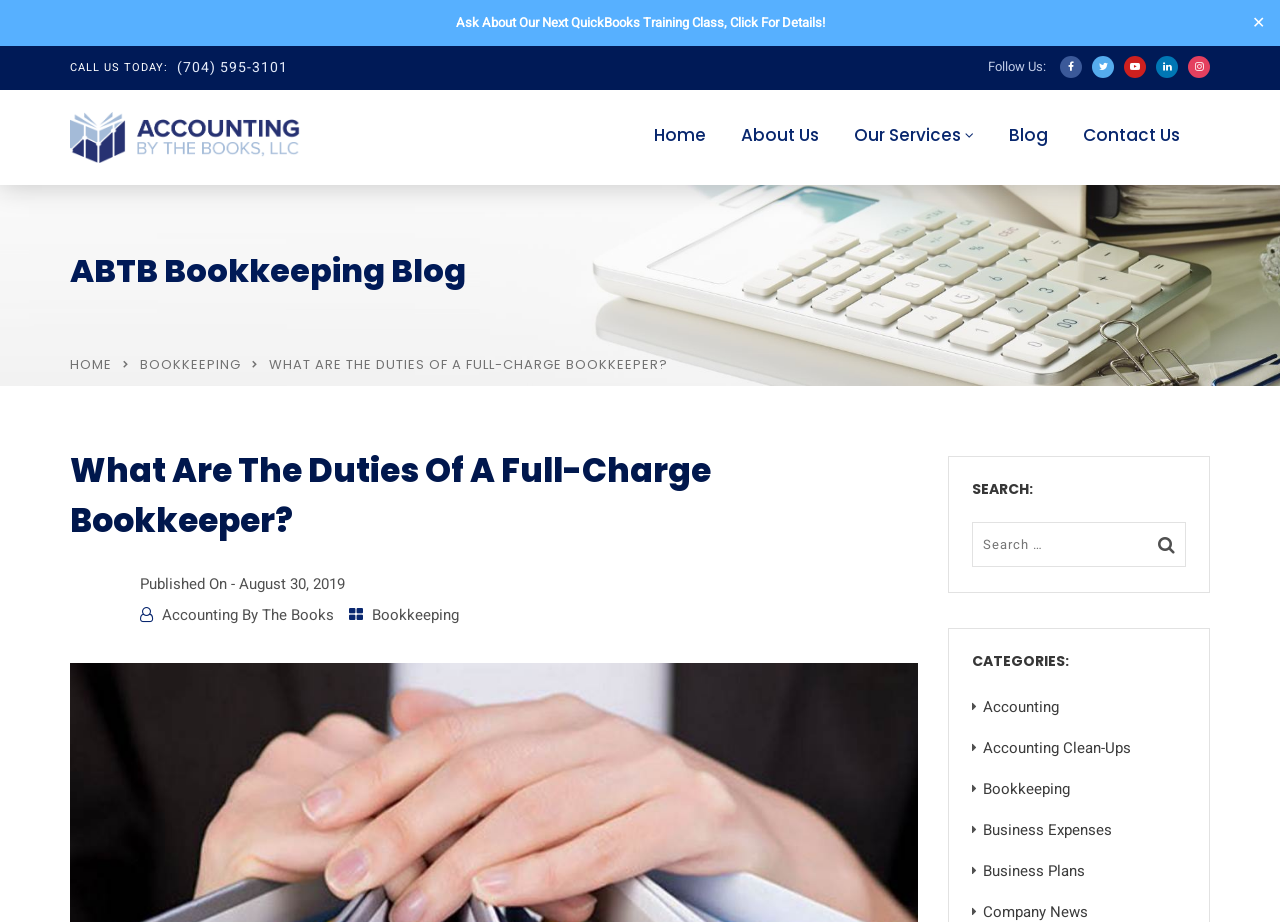Please locate the bounding box coordinates of the element that needs to be clicked to achieve the following instruction: "Click for QuickBooks training class details". The coordinates should be four float numbers between 0 and 1, i.e., [left, top, right, bottom].

[0.57, 0.014, 0.644, 0.035]